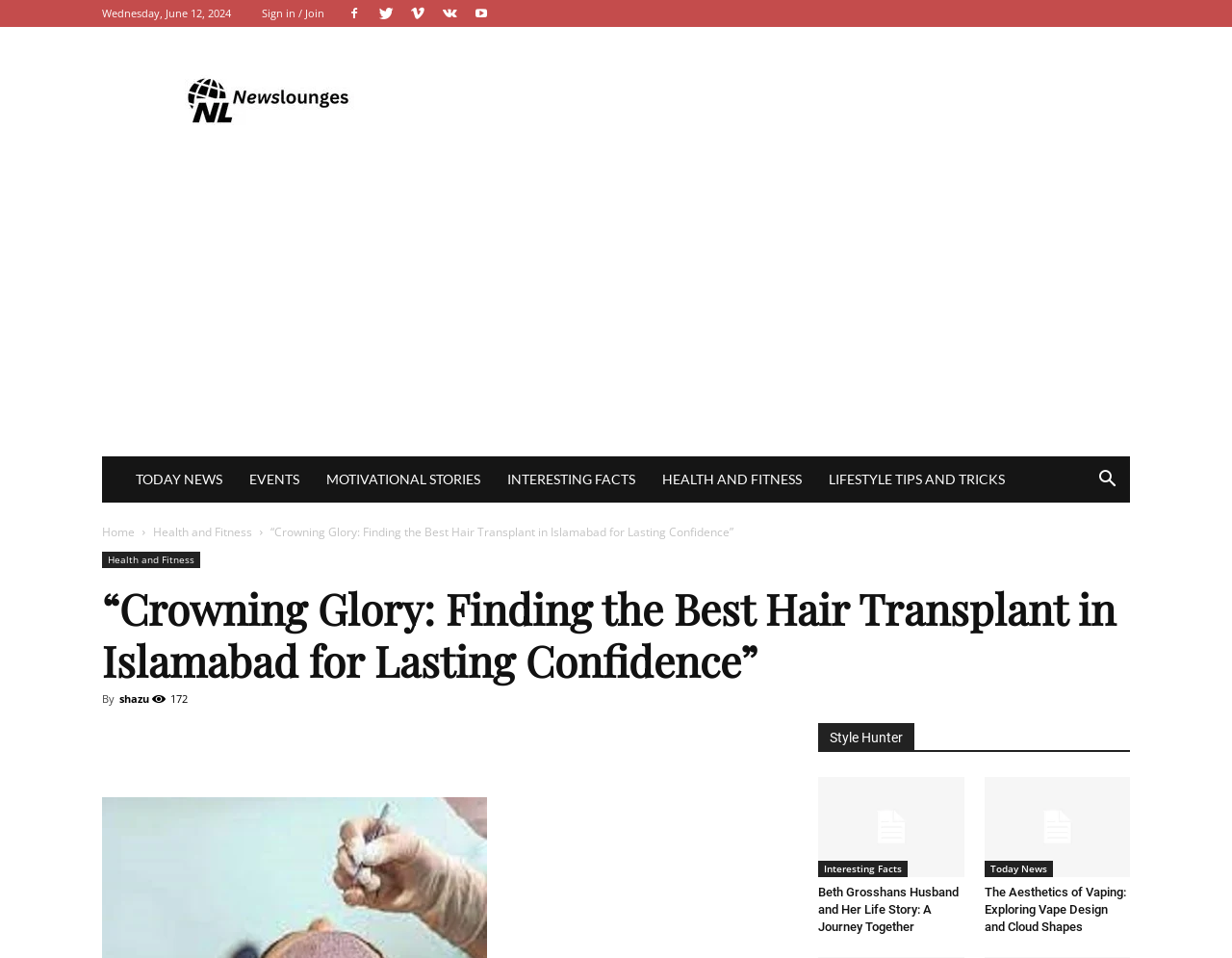Based on the visual content of the image, answer the question thoroughly: What type of website is this?

This website appears to be a news website because it has a navigation menu with categories such as 'TODAY NEWS', 'EVENTS', 'MOTIVATIONAL STORIES', etc. and it also has articles with titles and authors.